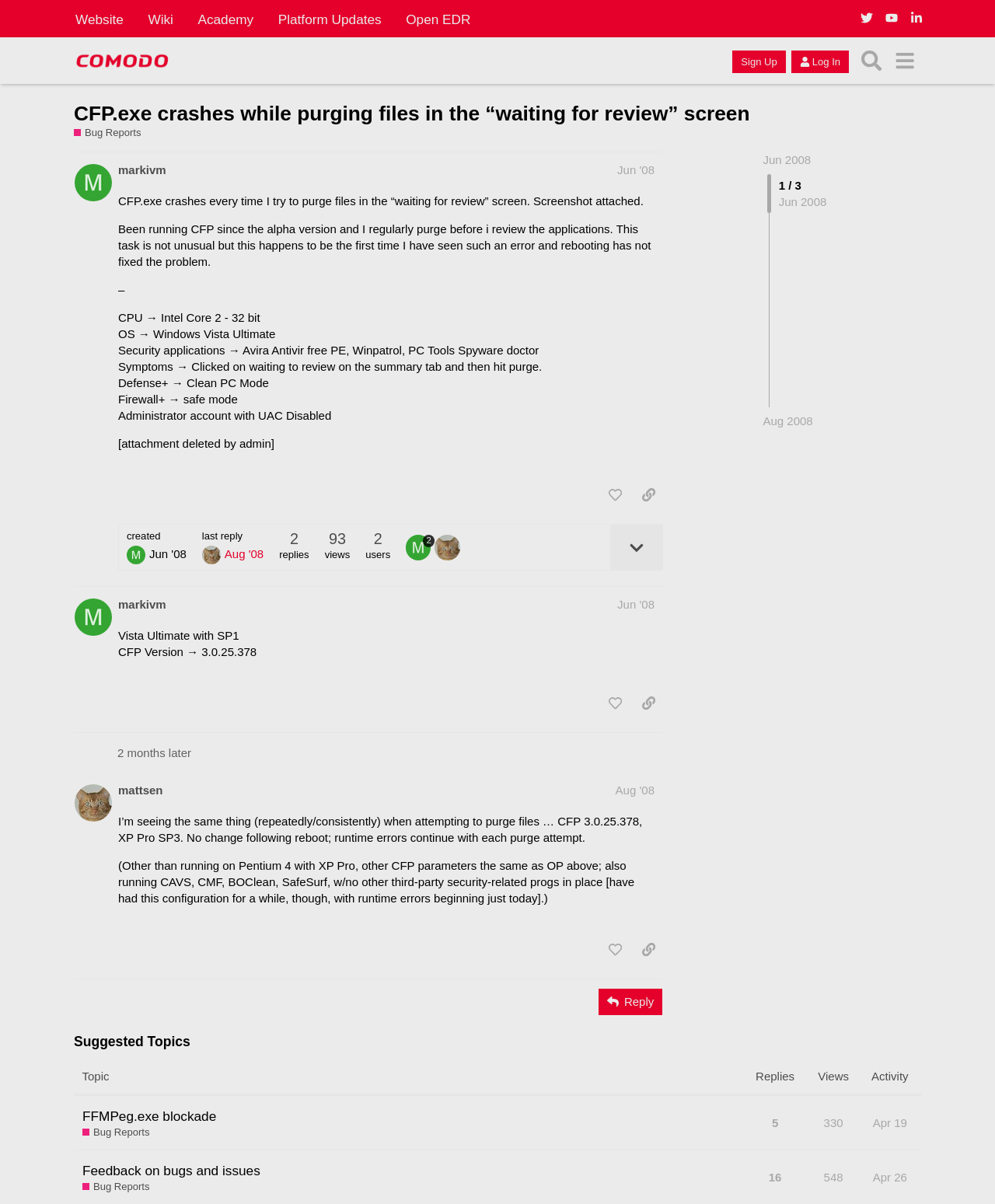Provide the bounding box coordinates for the UI element that is described by this text: "Bug Reports". The coordinates should be in the form of four float numbers between 0 and 1: [left, top, right, bottom].

[0.074, 0.105, 0.142, 0.116]